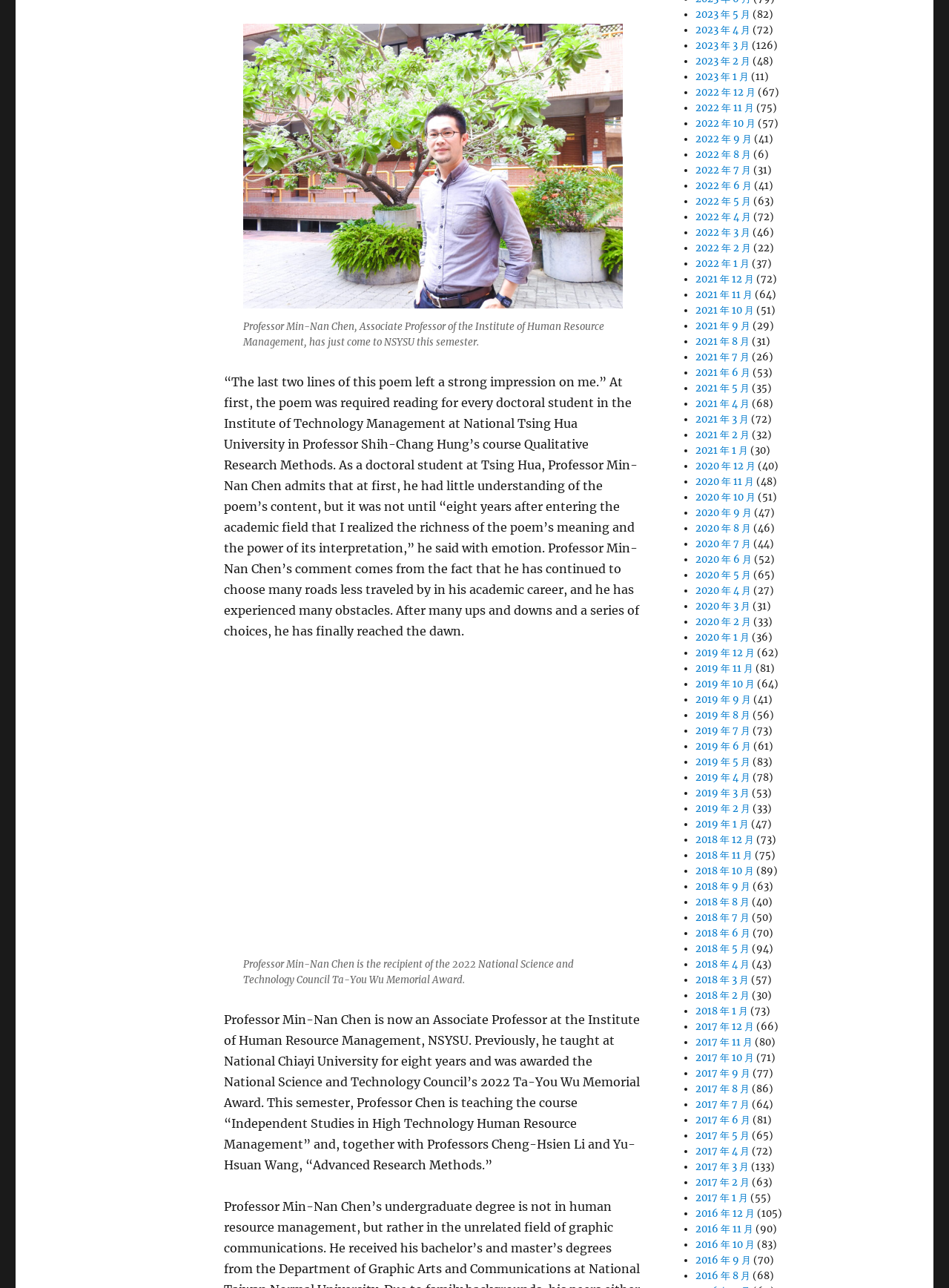How many years did Professor Min-Nan Chen teach at National Chiayi University?
Please give a detailed and thorough answer to the question, covering all relevant points.

According to the article, Professor Min-Nan Chen taught at National Chiayi University for eight years before joining NSYSU. This information can be found in the third paragraph of the article.